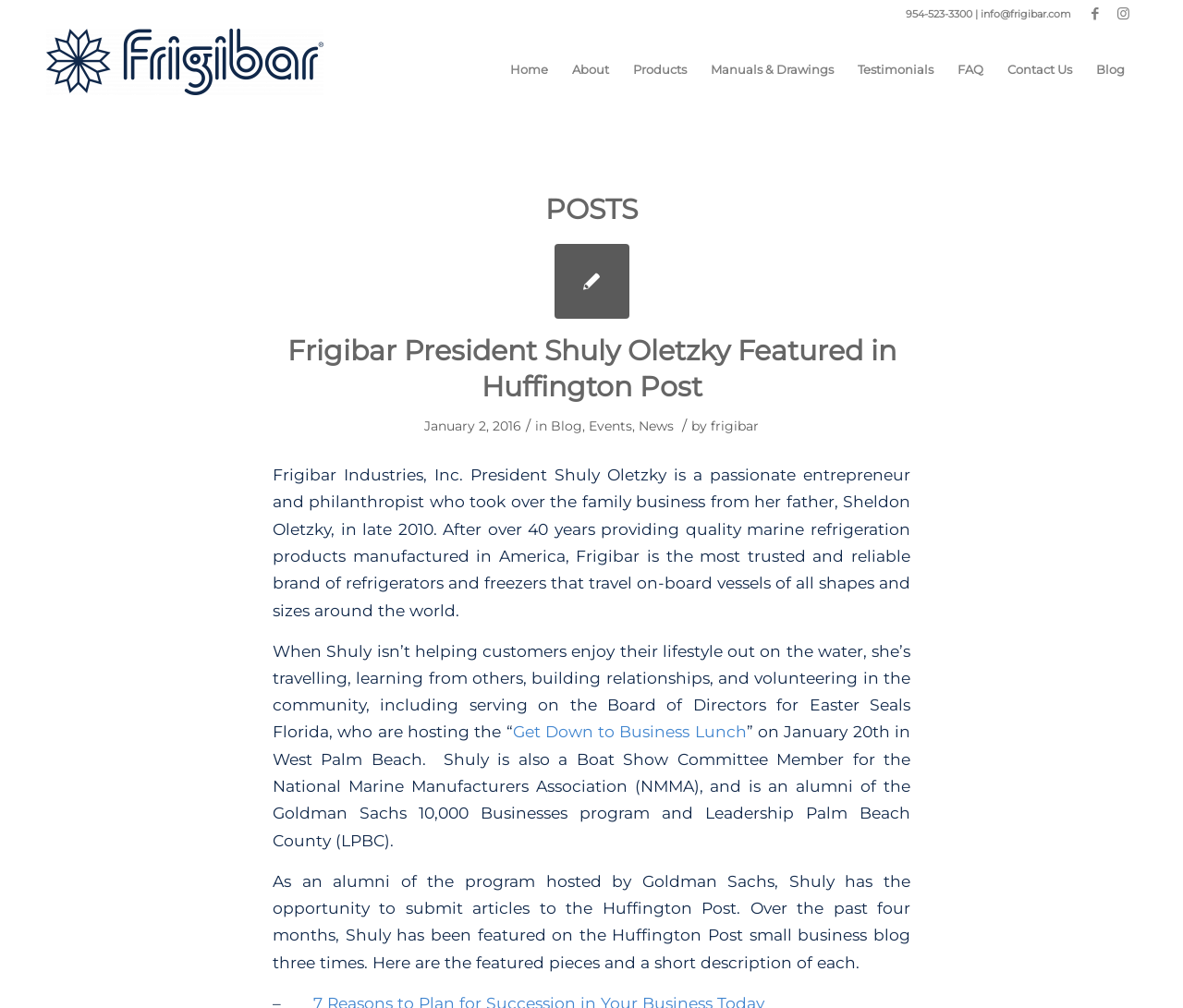Articulate a detailed summary of the webpage's content and design.

The webpage is about Sachs - Frigibar LLC, a company that provides marine refrigeration products. At the top right corner, there are links to Facebook and Instagram, as well as a phone number and an email address. Below these links, there is a logo of Frigibar LLC with an image. 

On the top navigation bar, there are links to different sections of the website, including Home, About, Products, Manuals & Drawings, Testimonials, FAQ, Contact Us, and Blog. 

The main content of the webpage is a blog post titled "Frigibar President Shuly Oletzky Featured in Huffington Post". The post is divided into sections, with headings and paragraphs of text. There are also links to other blog posts and categories, such as Events and News. 

The blog post features an article about Shuly Oletzky, the president of Frigibar Industries, Inc., who is a passionate entrepreneur and philanthropist. The article describes her background, her involvement in the community, and her featured articles on the Huffington Post small business blog.